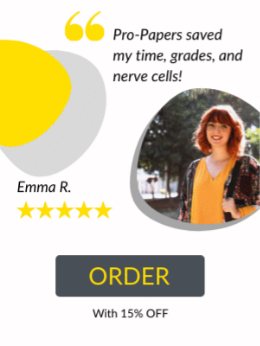How many golden stars symbolize Emma's high rating?
Based on the image, answer the question with a single word or brief phrase.

Five